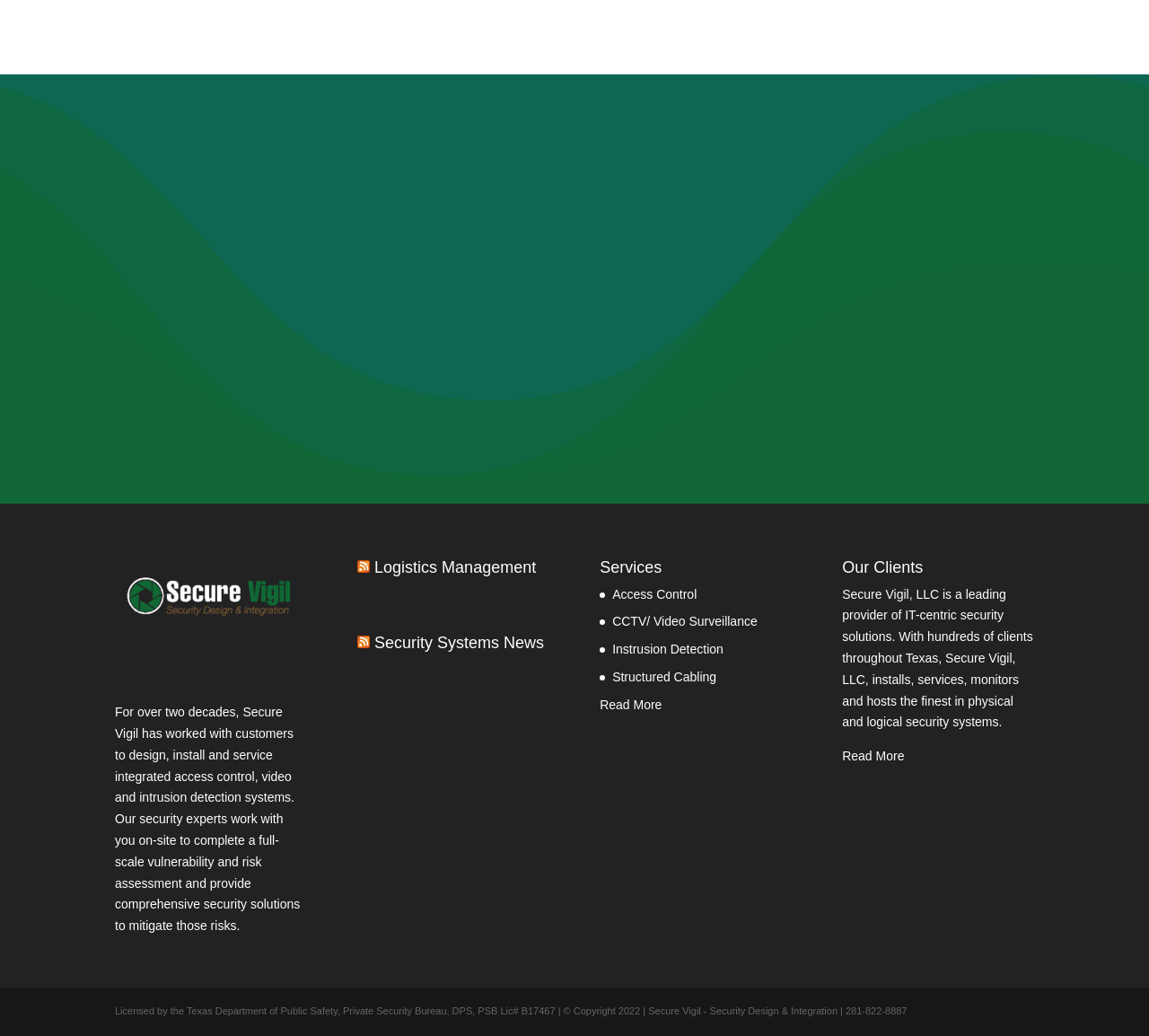What is the company's phone number?
Based on the screenshot, give a detailed explanation to answer the question.

The phone number can be found in the link ' Call: (281) 822-8887' which is located at the top of the webpage.